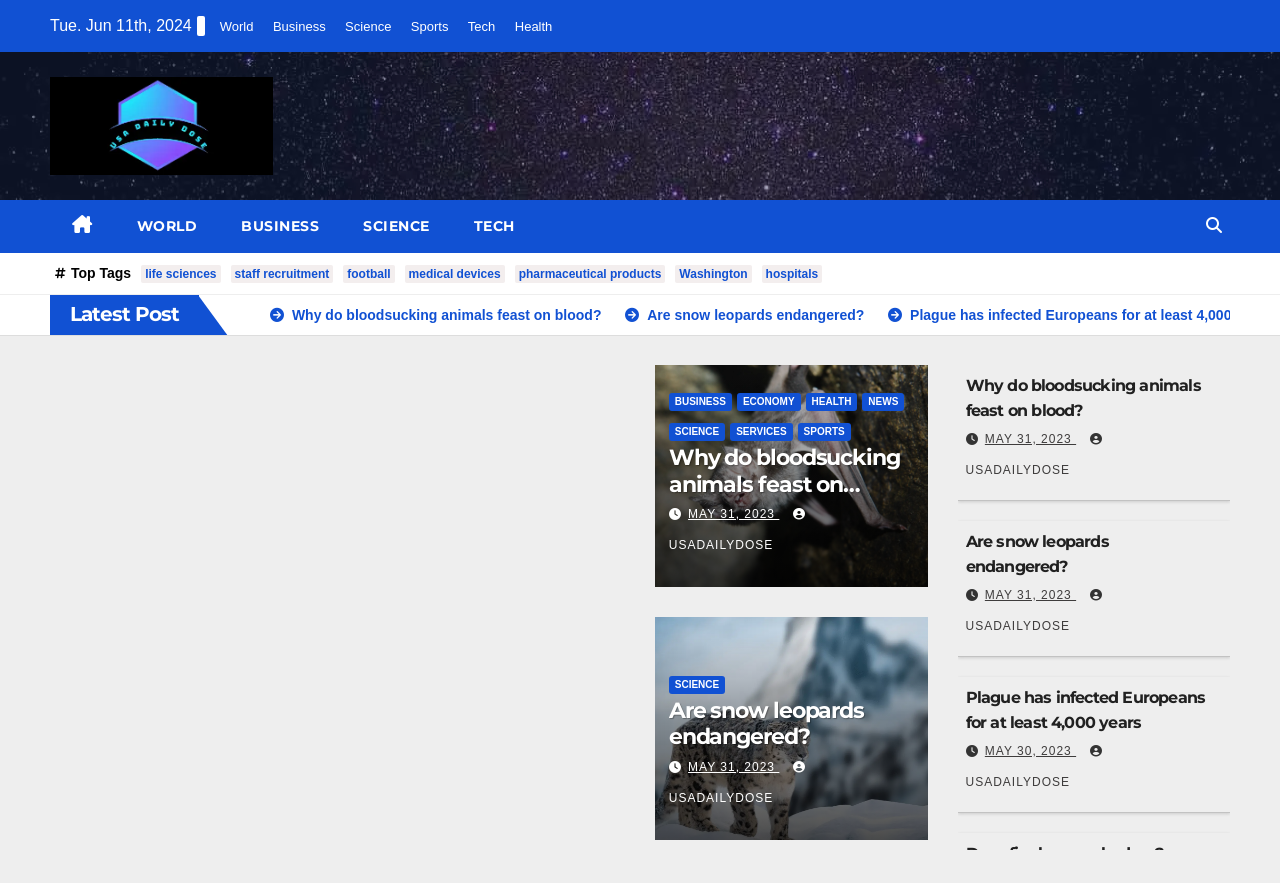Please find and report the bounding box coordinates of the element to click in order to perform the following action: "Click on the 'World' link". The coordinates should be expressed as four float numbers between 0 and 1, in the format [left, top, right, bottom].

[0.172, 0.022, 0.198, 0.039]